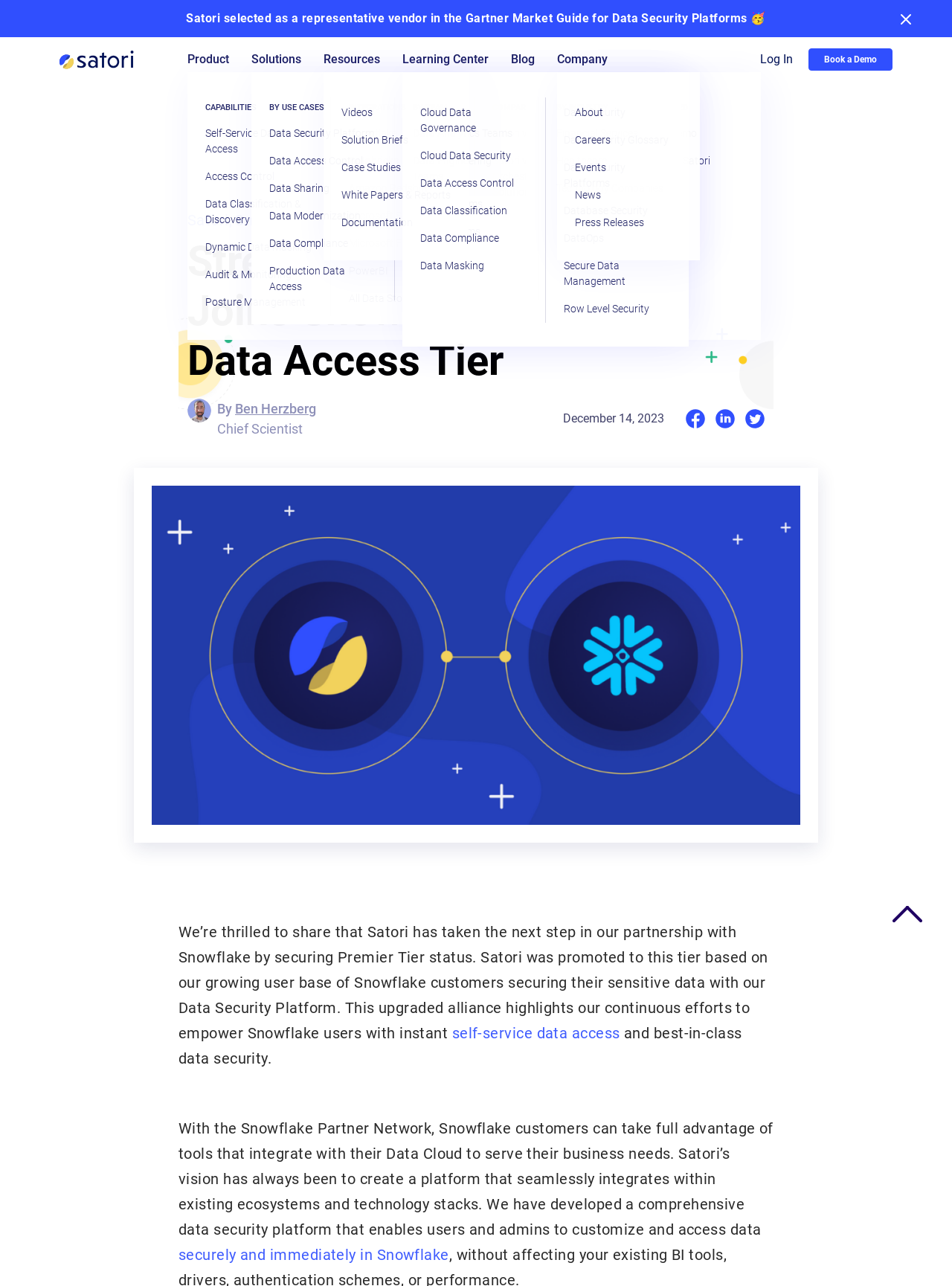Please identify the primary heading on the webpage and return its text.

Strengthening Ties: Satori Joins Snowflake’s Premier Data Access Tier